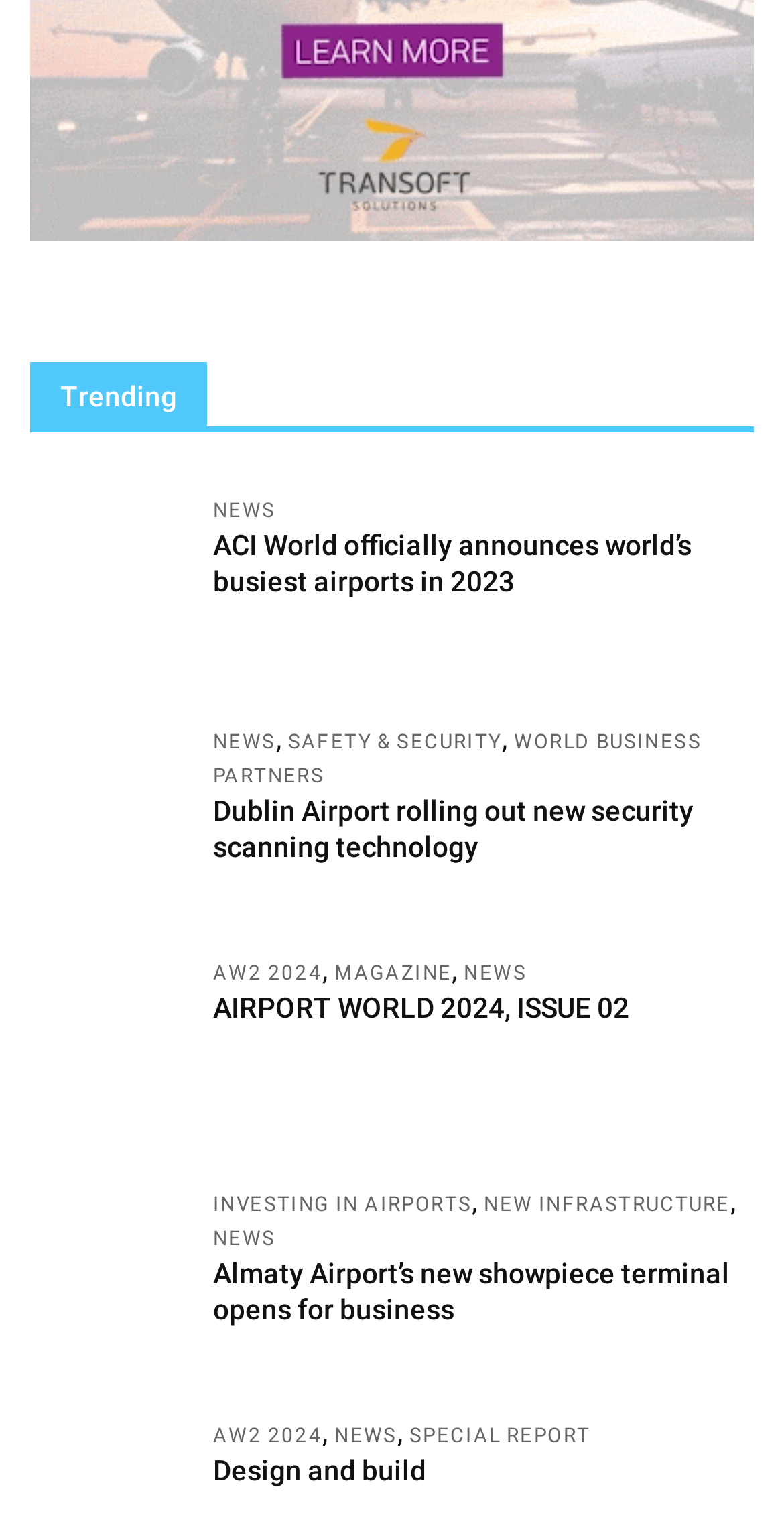Answer the question with a brief word or phrase:
What is the title of the last news article?

Design and build